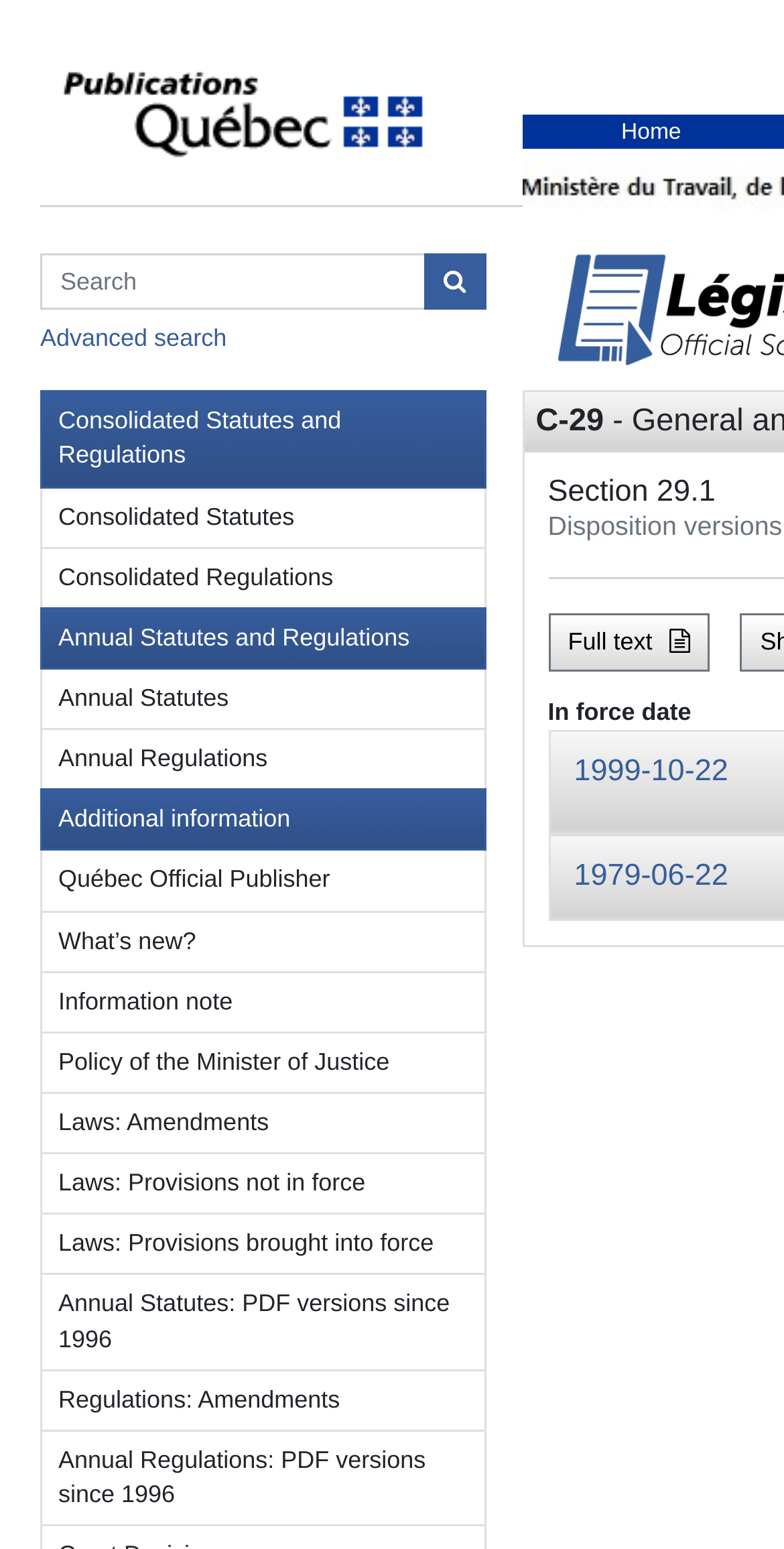What is the purpose of the textbox?
Please answer the question with a detailed and comprehensive explanation.

The textbox is located below the 'Home' link and has a placeholder text 'Search in Consolidated Statutes and Regulations', indicating that it is used for searching within the consolidated statutes and regulations.